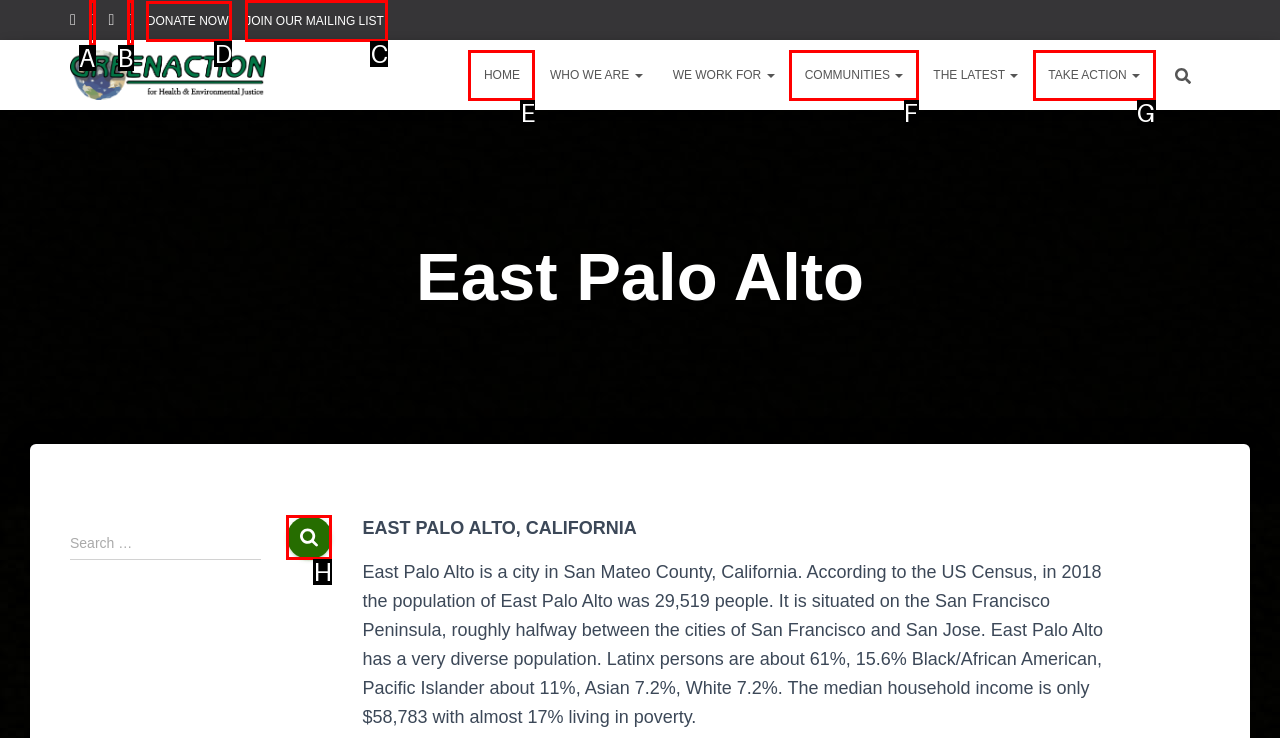Tell me which letter I should select to achieve the following goal: Join the mailing list
Answer with the corresponding letter from the provided options directly.

C